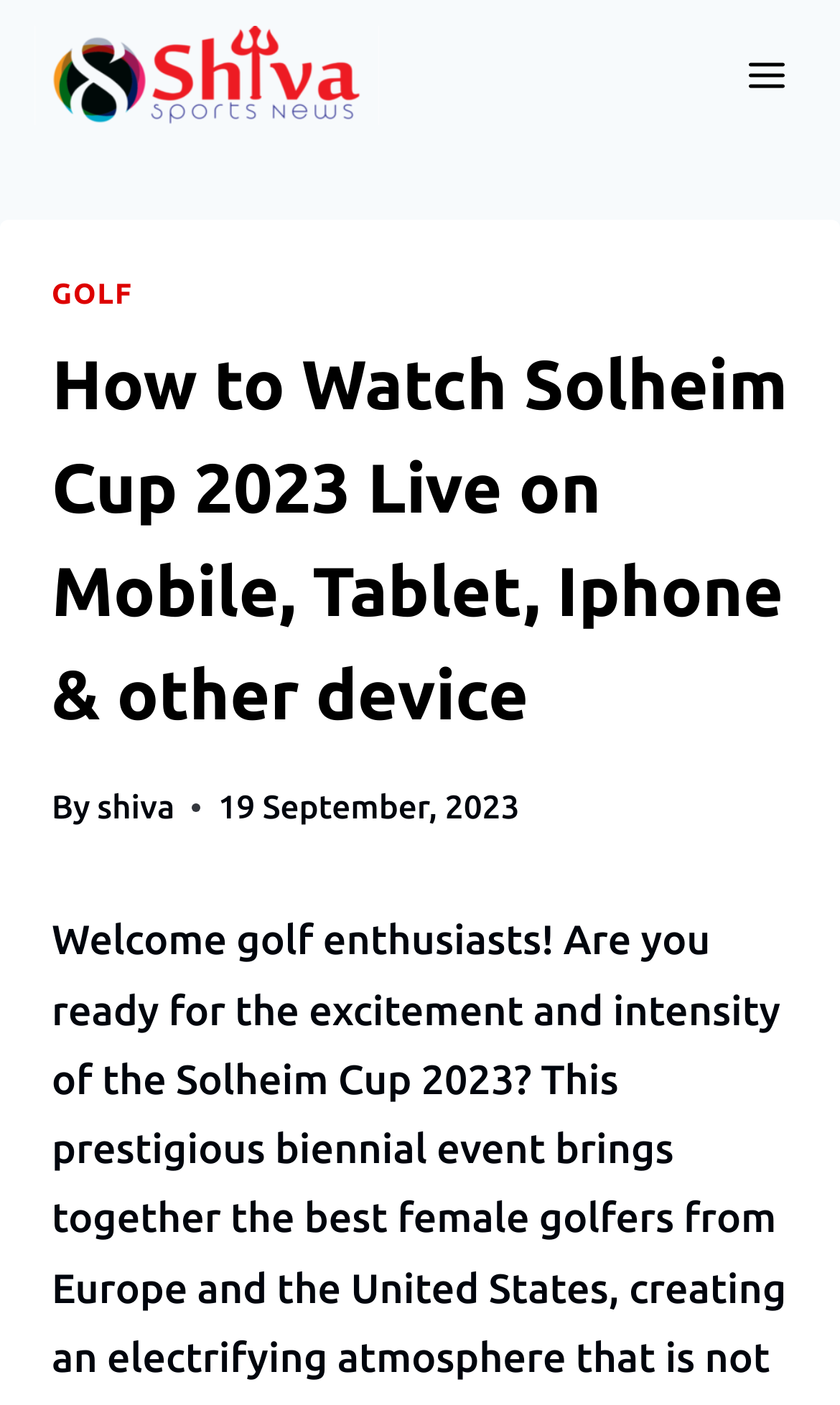Create an in-depth description of the webpage, covering main sections.

The webpage is about the Solheim Cup 2023, a prestigious biennial golf event. At the top left corner, there is a logo of "Shiva Sports News" which is also a clickable link. Next to it, on the top right corner, there is a button to open a menu. 

Below the logo, there is a header section that spans across the page. Within this section, there are several elements. On the left side, there is a link to "GOLF". Following it, there is a heading that reads "How to Watch Solheim Cup 2023 Live on Mobile, Tablet, Iphone & other device". Below the heading, there is a text "By" followed by a link to "shiva". On the right side of the header section, there is a time element that displays the date "19 September, 2023".